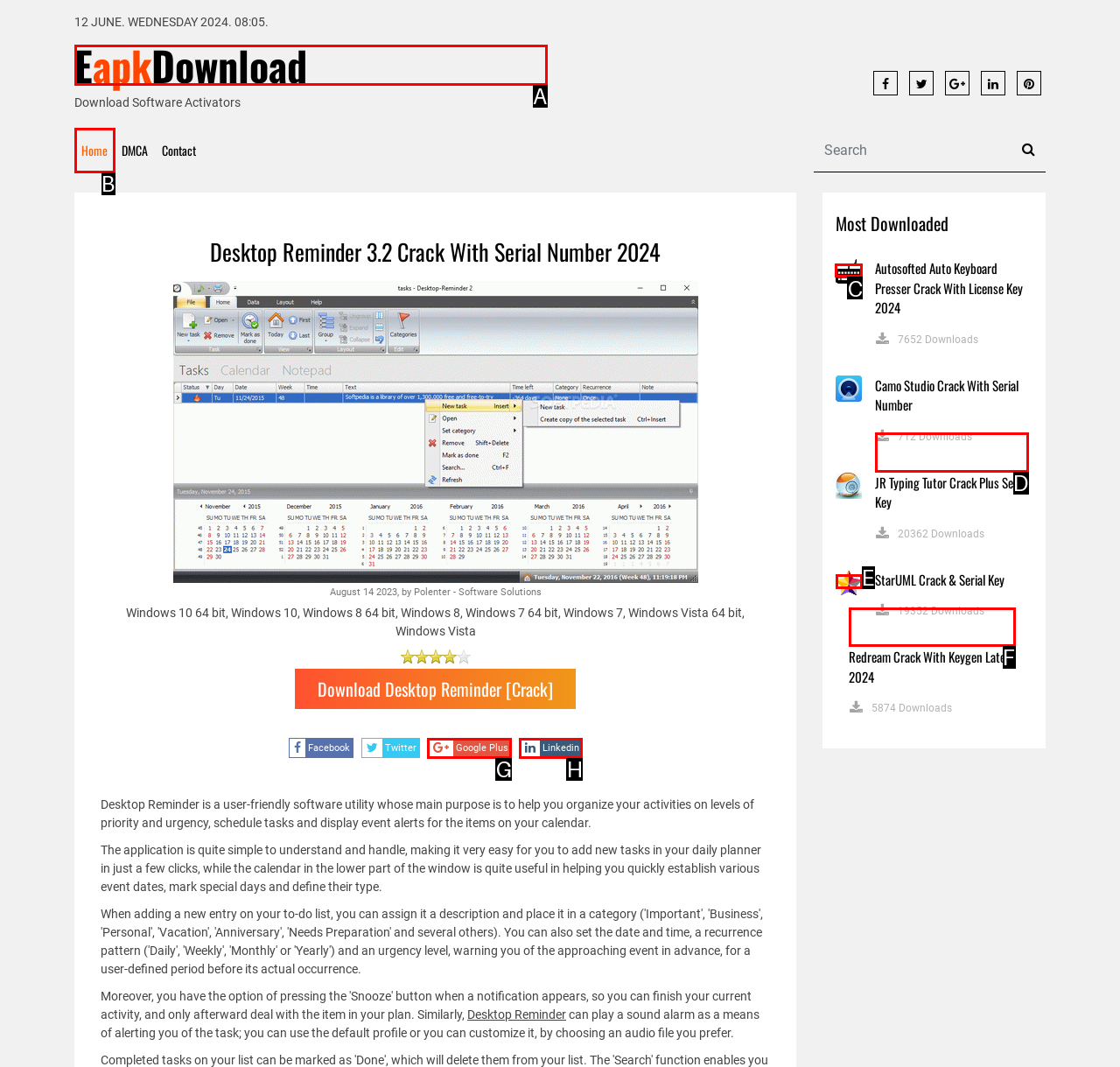Determine the HTML element to be clicked to complete the task: View Autosofted Auto Keyboard Presser Crack details. Answer by giving the letter of the selected option.

C